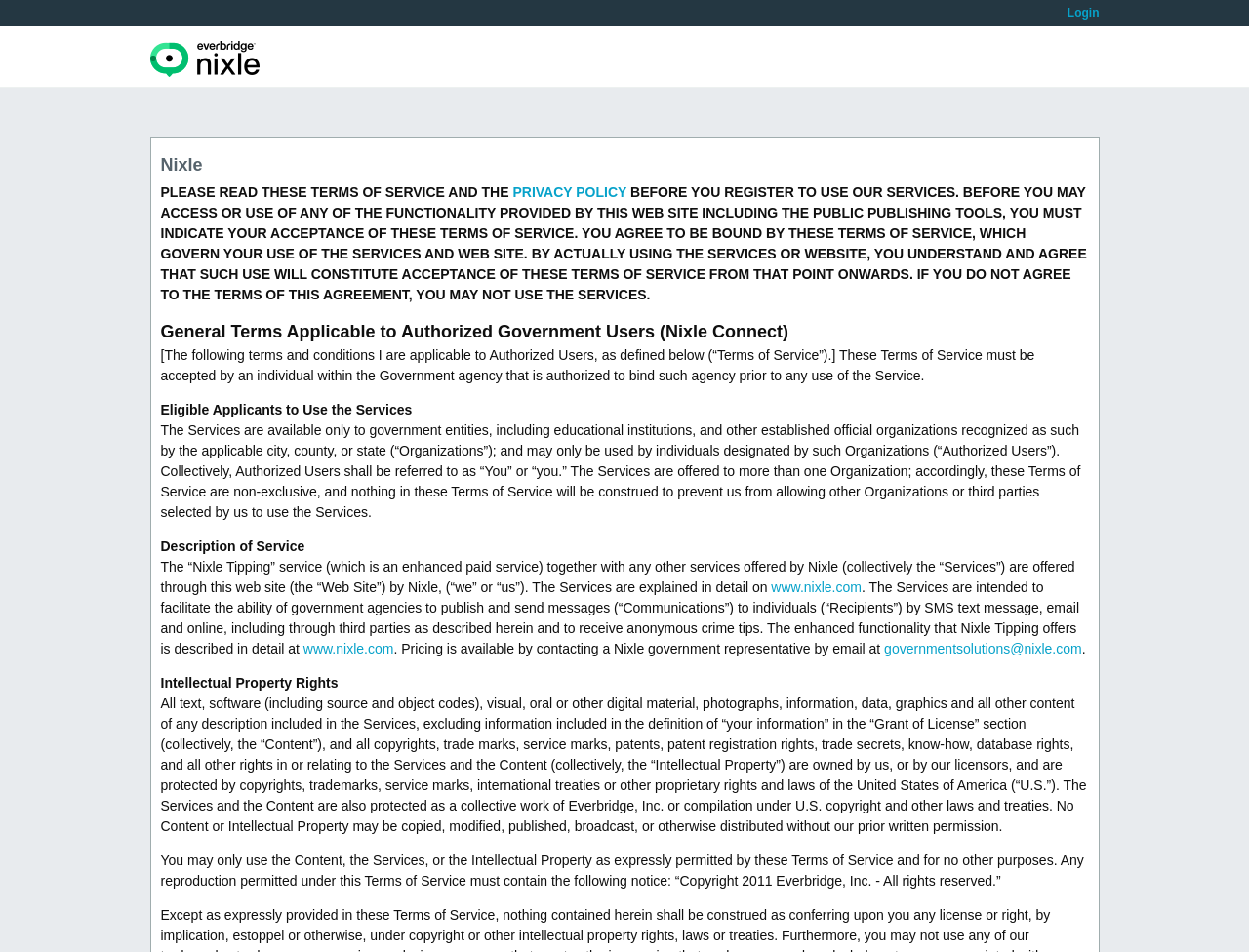What is the name of the website?
Examine the webpage screenshot and provide an in-depth answer to the question.

The name of the website is Nixle, which can be found in the heading element with the text 'Nixle' at the top of the webpage.